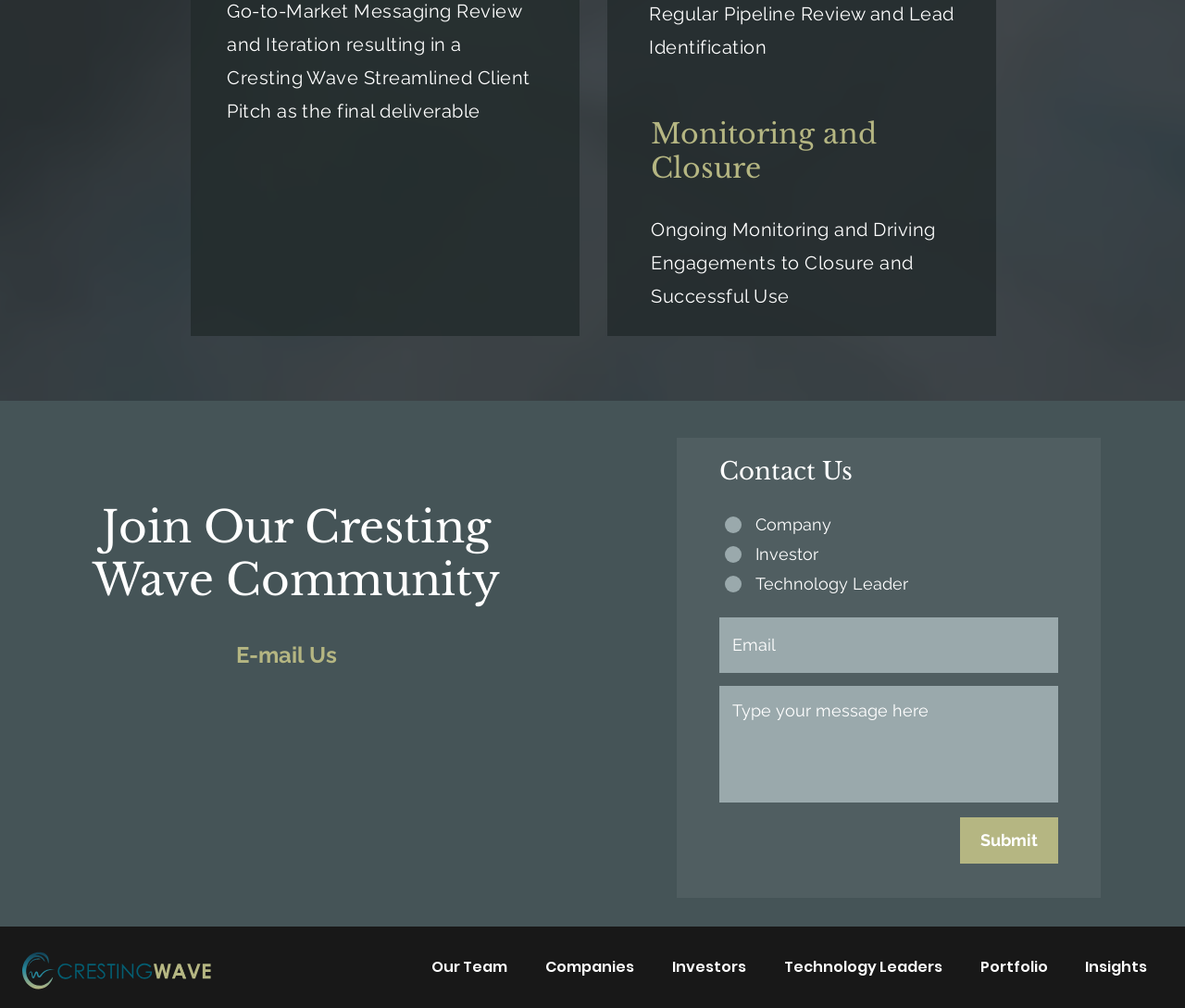Locate the bounding box coordinates of the clickable area to execute the instruction: "Click the 'Submit' button". Provide the coordinates as four float numbers between 0 and 1, represented as [left, top, right, bottom].

[0.81, 0.811, 0.893, 0.857]